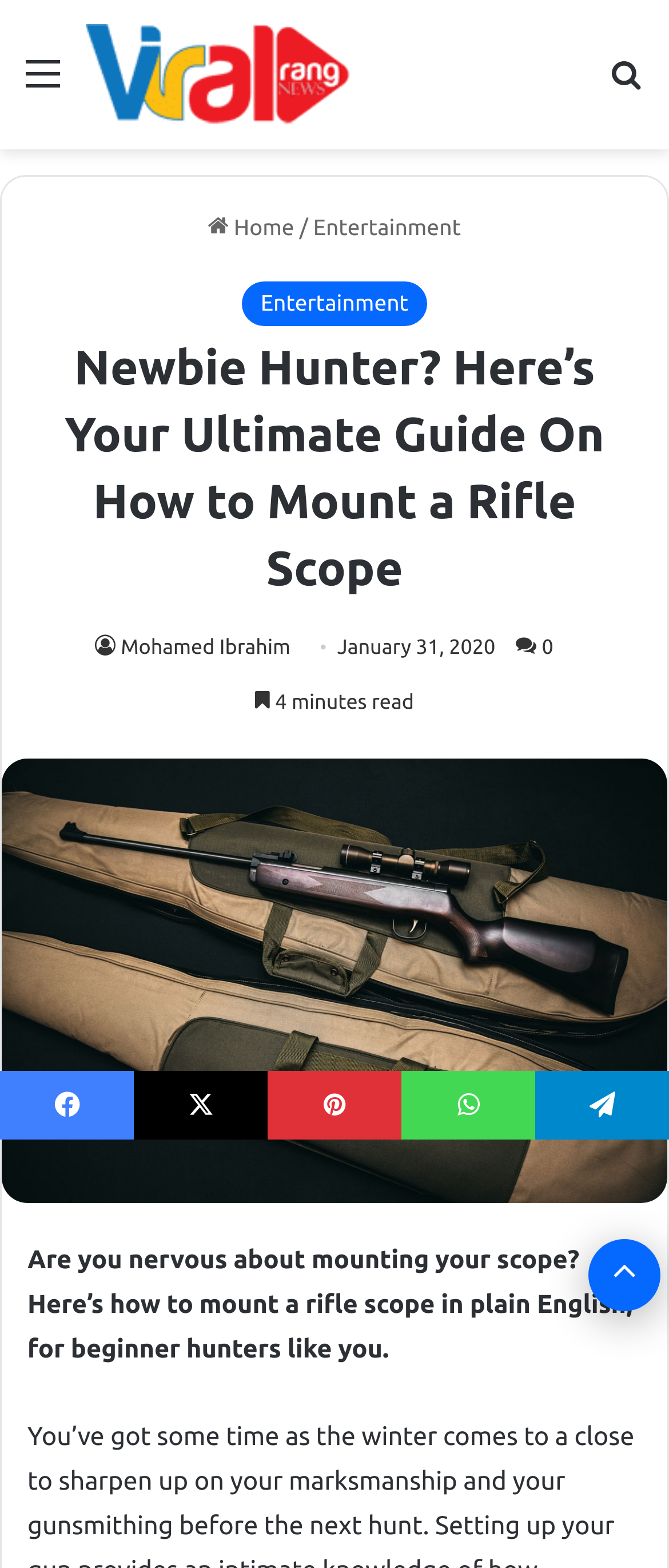What is the author of this article?
Respond with a short answer, either a single word or a phrase, based on the image.

Mohamed Ibrahim